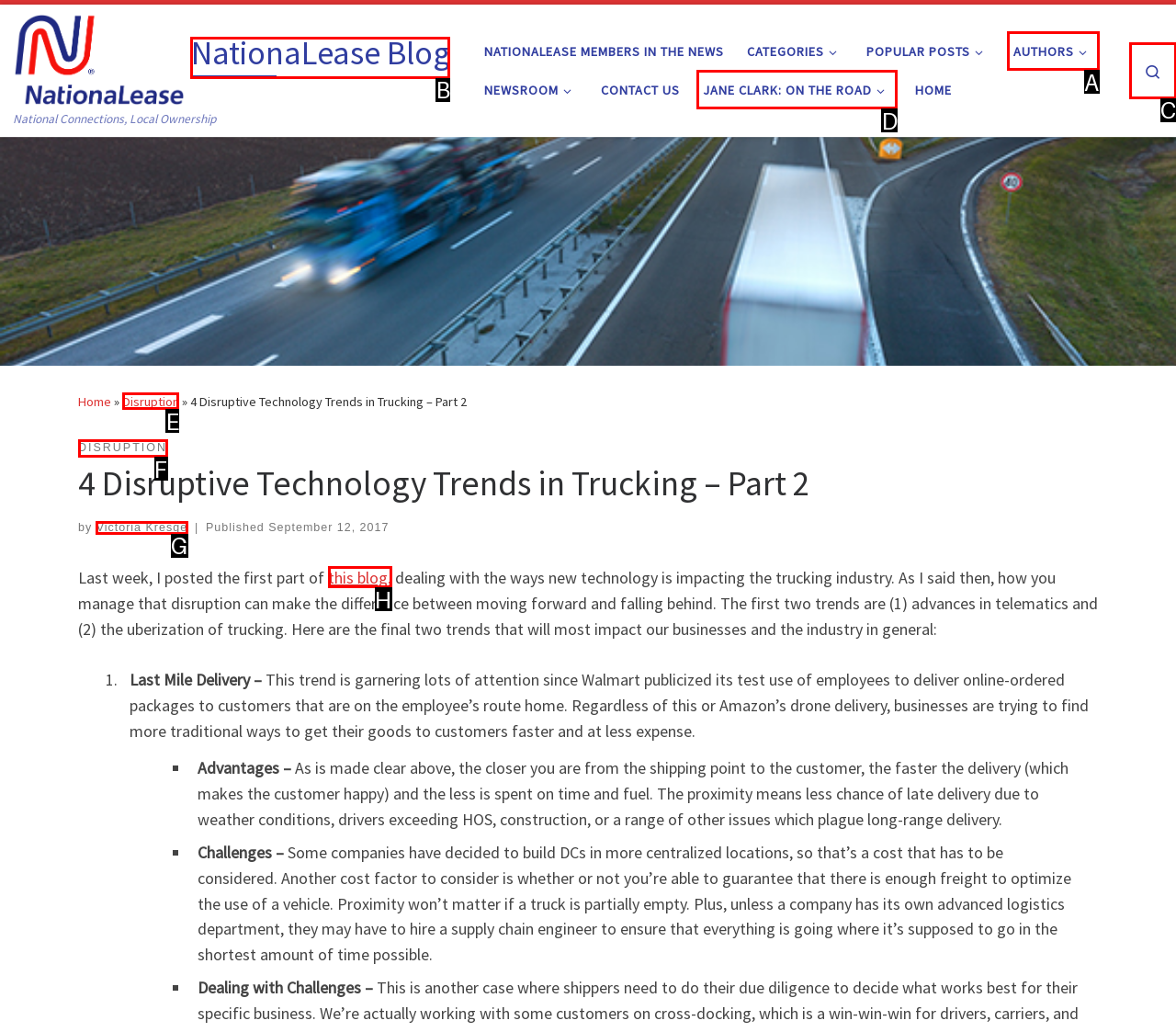Identify which HTML element should be clicked to fulfill this instruction: read the blog post about disruption Reply with the correct option's letter.

E